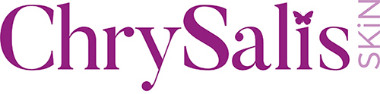What is the brand's commitment embodied in the logo? Refer to the image and provide a one-word or short phrase answer.

Skin care and beauty